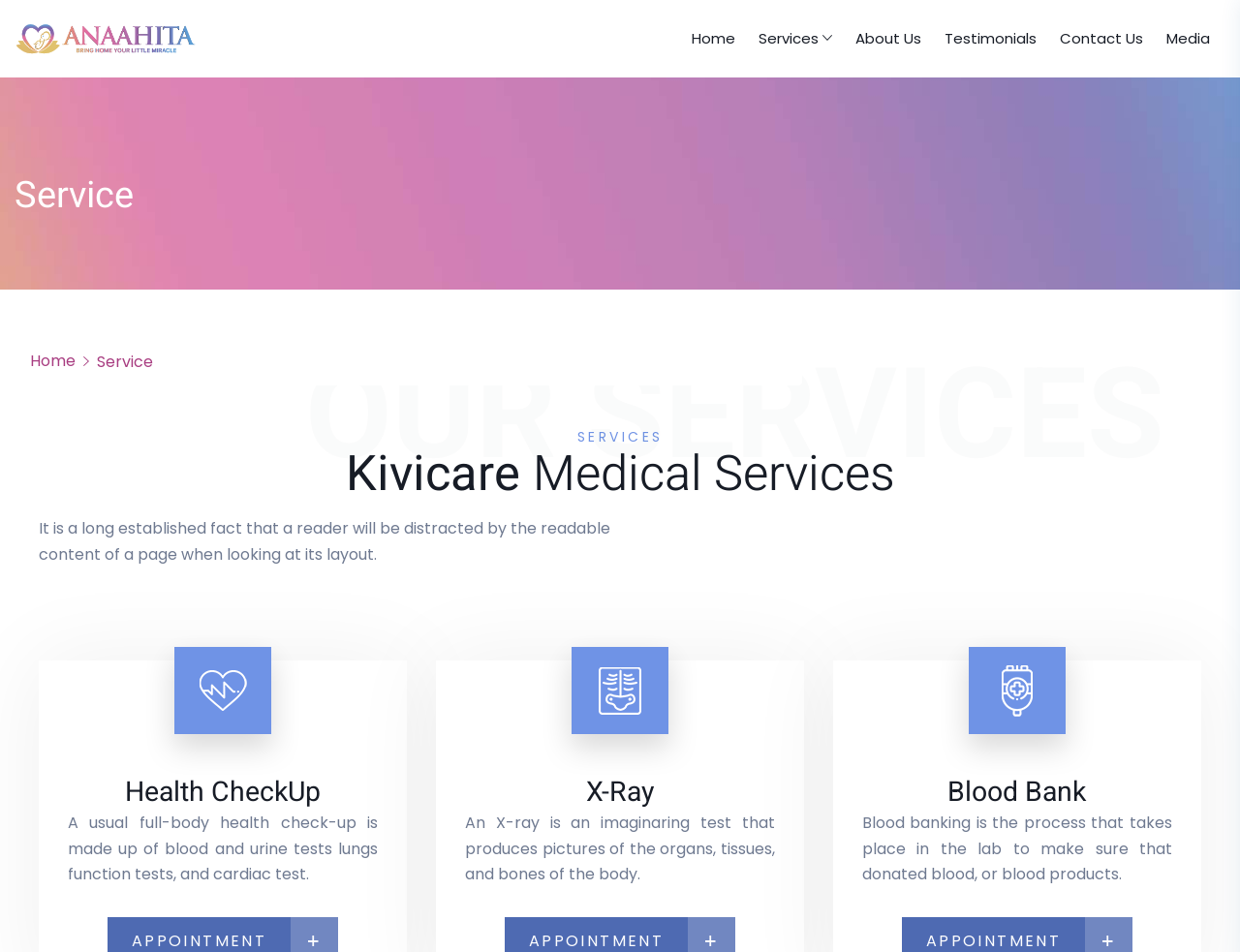How many navigation links are there?
Examine the screenshot and reply with a single word or phrase.

7